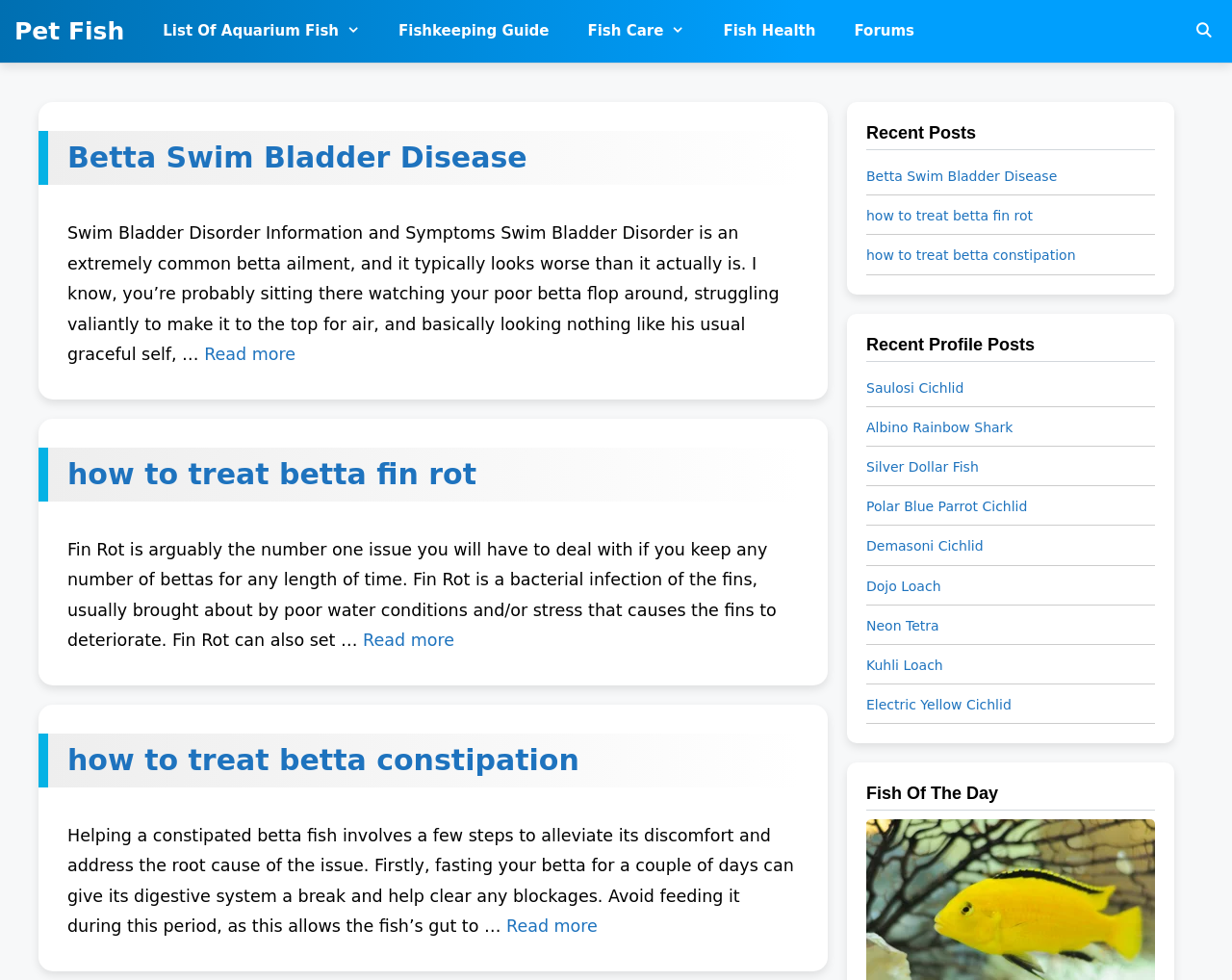Predict the bounding box coordinates of the area that should be clicked to accomplish the following instruction: "Click on the link to learn about Betta Swim Bladder Disease". The bounding box coordinates should consist of four float numbers between 0 and 1, i.e., [left, top, right, bottom].

[0.055, 0.143, 0.428, 0.178]